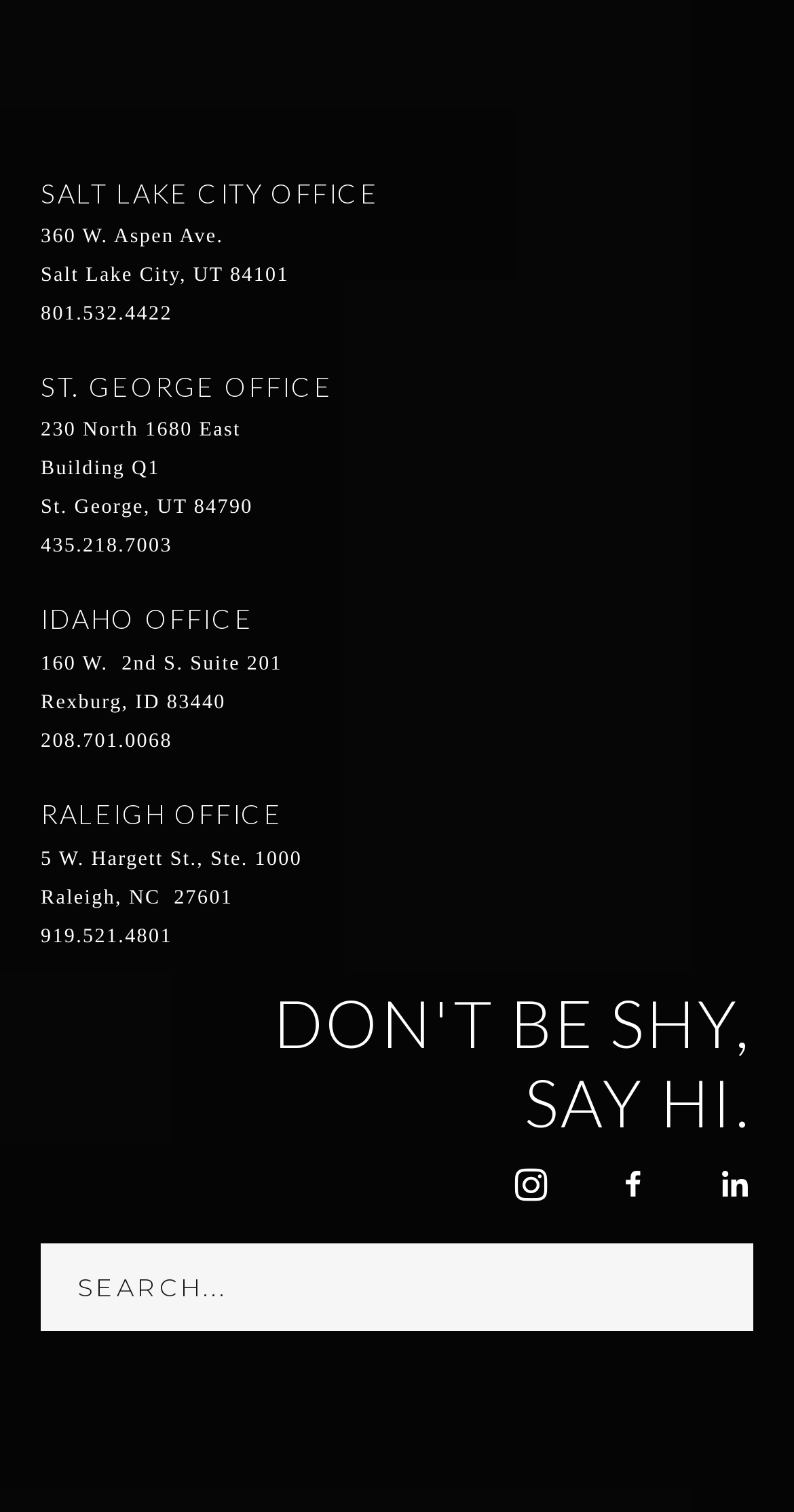Respond to the question below with a concise word or phrase:
What social media platform is represented by the icon ?

Instagram